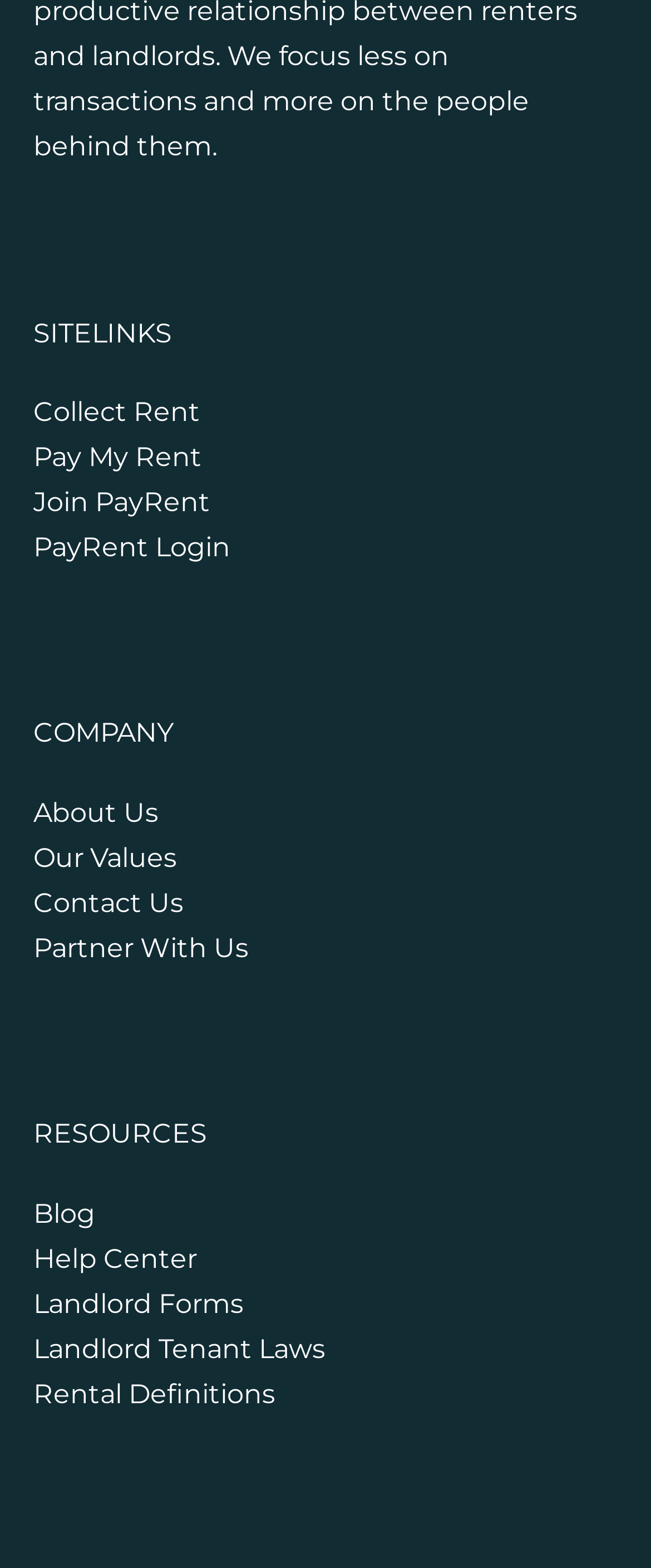Identify the bounding box coordinates of the section to be clicked to complete the task described by the following instruction: "Click on Collect Rent". The coordinates should be four float numbers between 0 and 1, formatted as [left, top, right, bottom].

[0.051, 0.252, 0.308, 0.272]